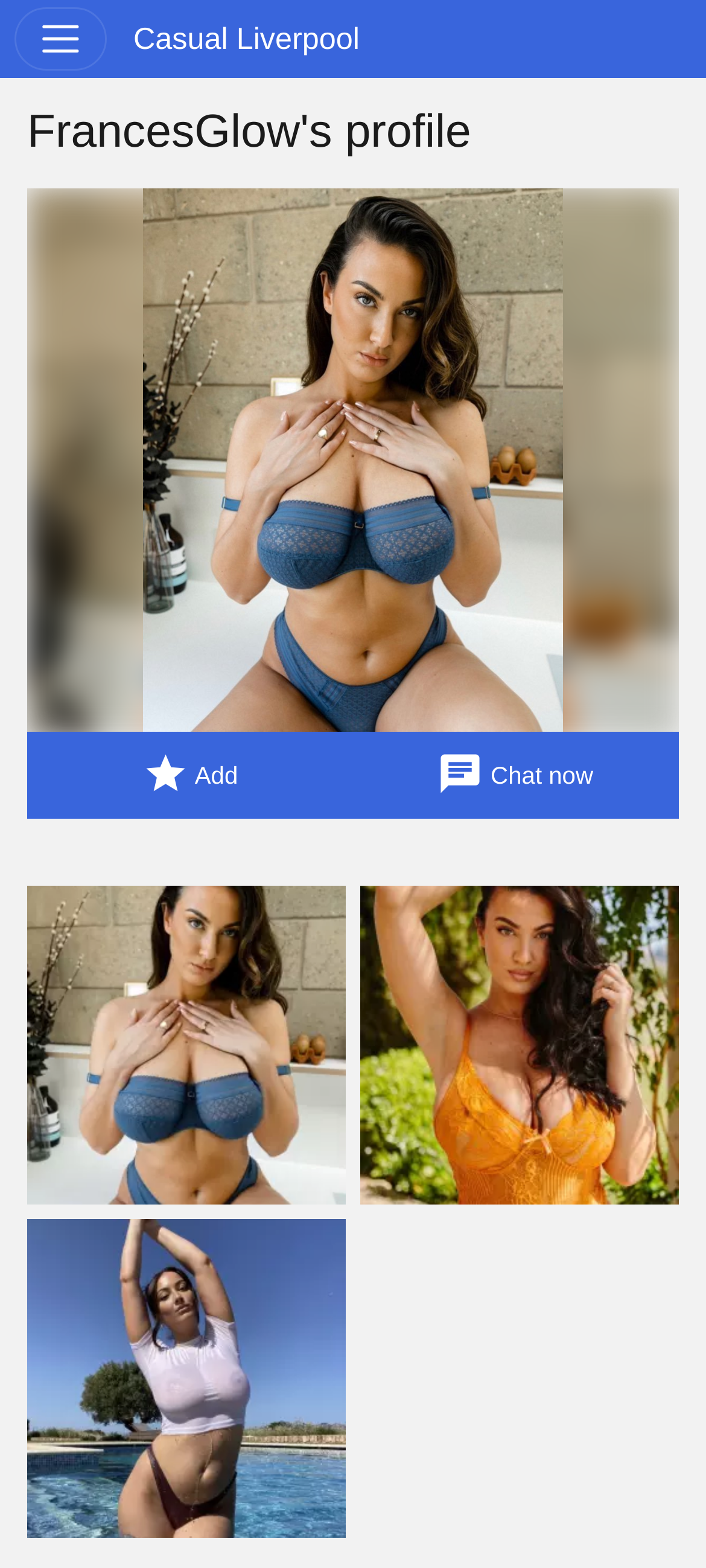Highlight the bounding box coordinates of the region I should click on to meet the following instruction: "Toggle navigation".

[0.019, 0.005, 0.15, 0.045]